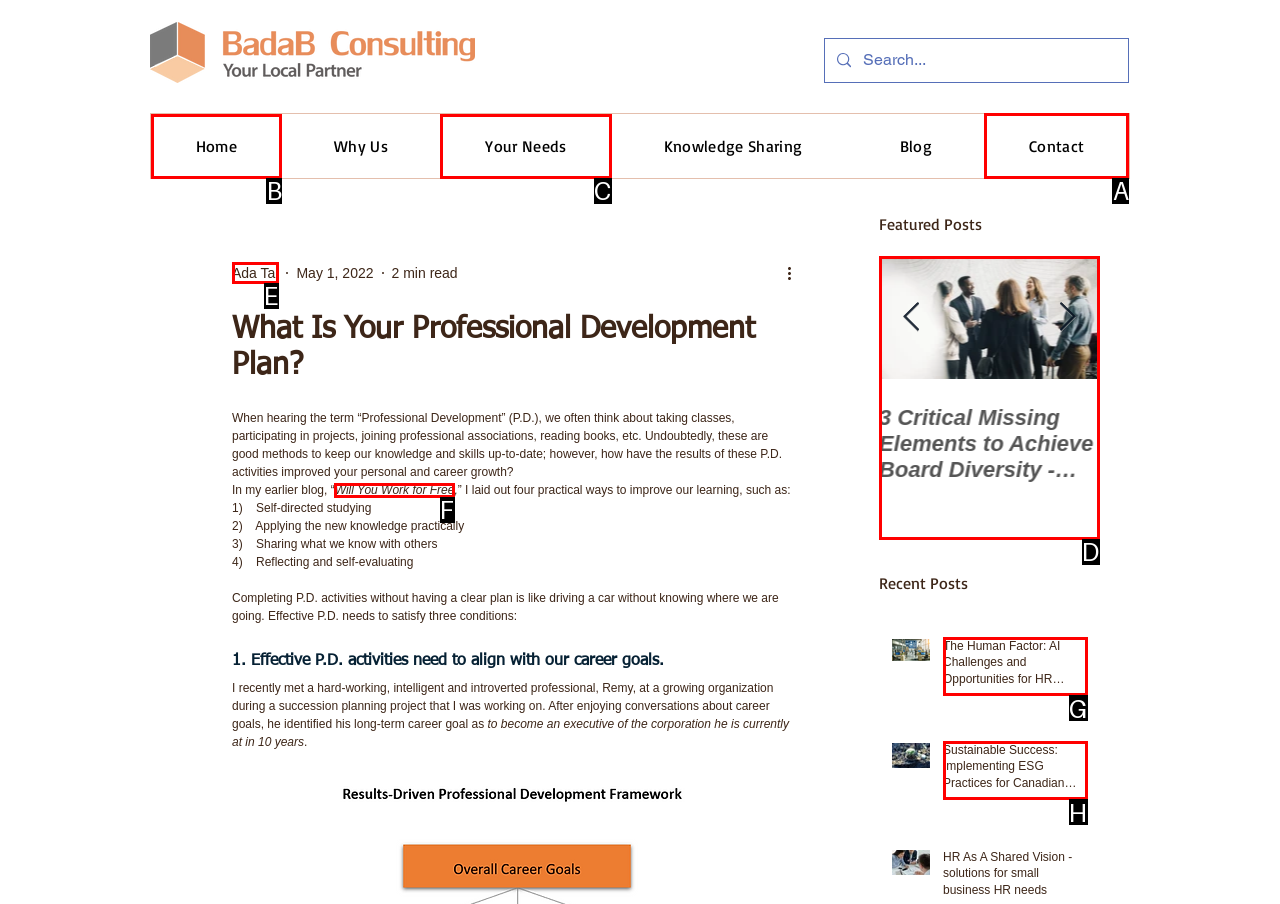Point out the correct UI element to click to carry out this instruction: Go to the 'Contact' page
Answer with the letter of the chosen option from the provided choices directly.

A